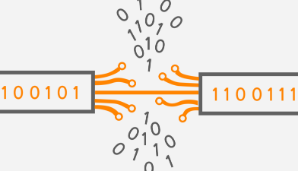What is the topic of the associated blog post?
Provide an in-depth answer to the question, covering all aspects.

The image is associated with a blog post titled 'Network Latency', which suggests that the post discusses topics related to data transmission efficiency and its implications in digital communication.